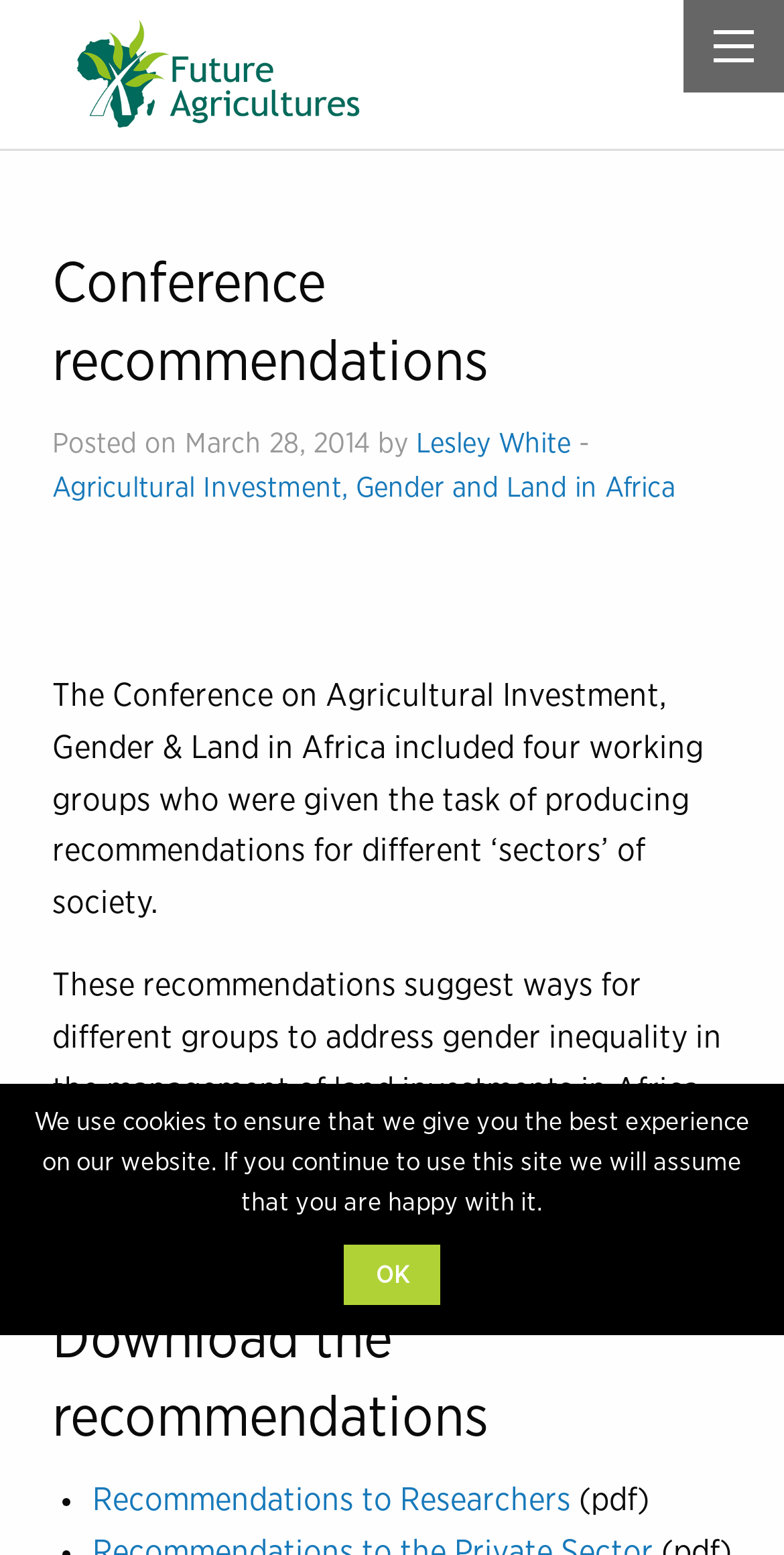Give the bounding box coordinates for the element described as: "Recommendations to Researchers".

[0.118, 0.955, 0.738, 0.975]